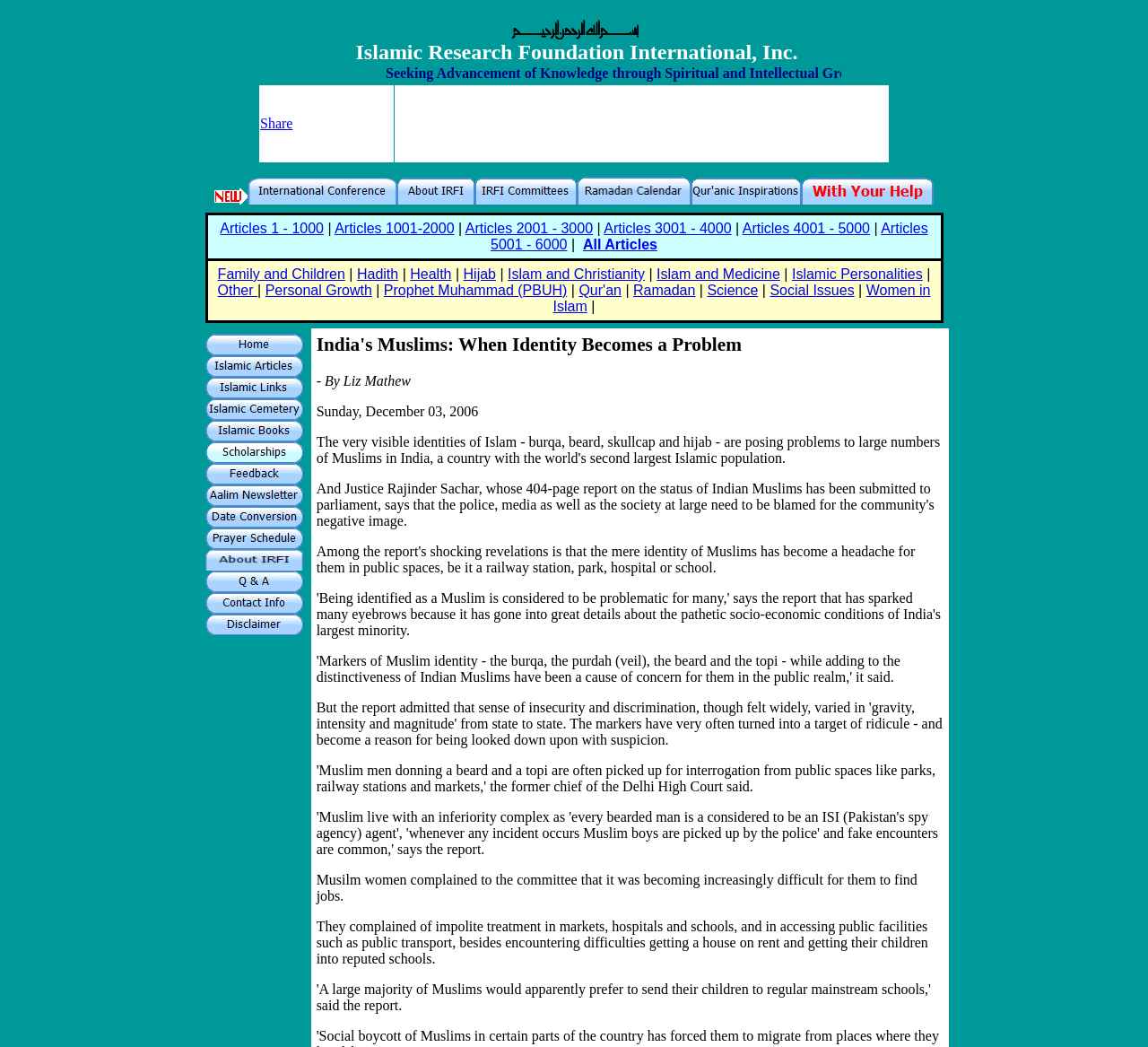Determine the bounding box for the HTML element described here: "Other". The coordinates should be given as [left, top, right, bottom] with each number being a float between 0 and 1.

[0.19, 0.27, 0.224, 0.284]